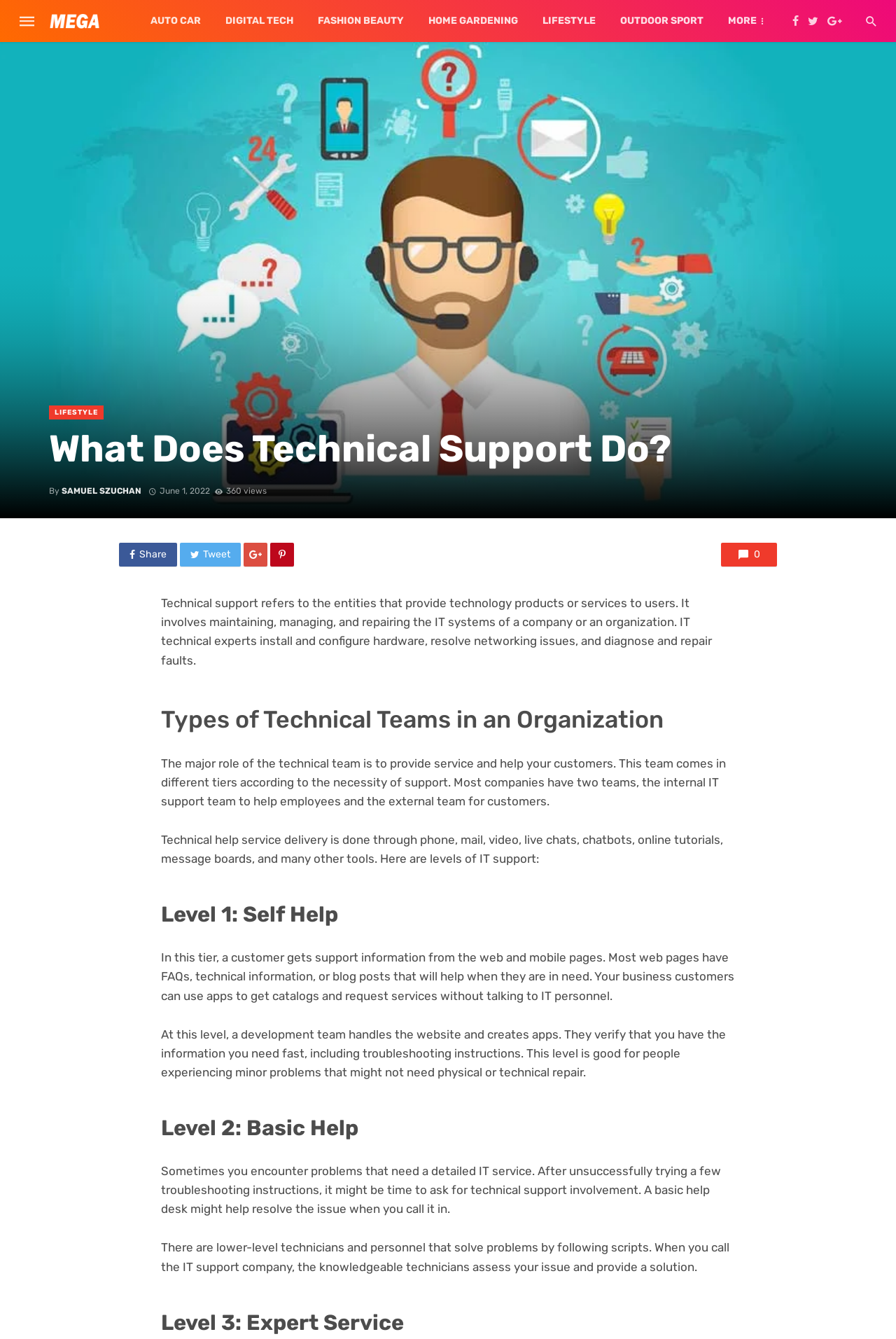Bounding box coordinates are specified in the format (top-left x, top-left y, bottom-right x, bottom-right y). All values are floating point numbers bounded between 0 and 1. Please provide the bounding box coordinate of the region this sentence describes: Home Gardening

[0.454, 0.0, 0.581, 0.031]